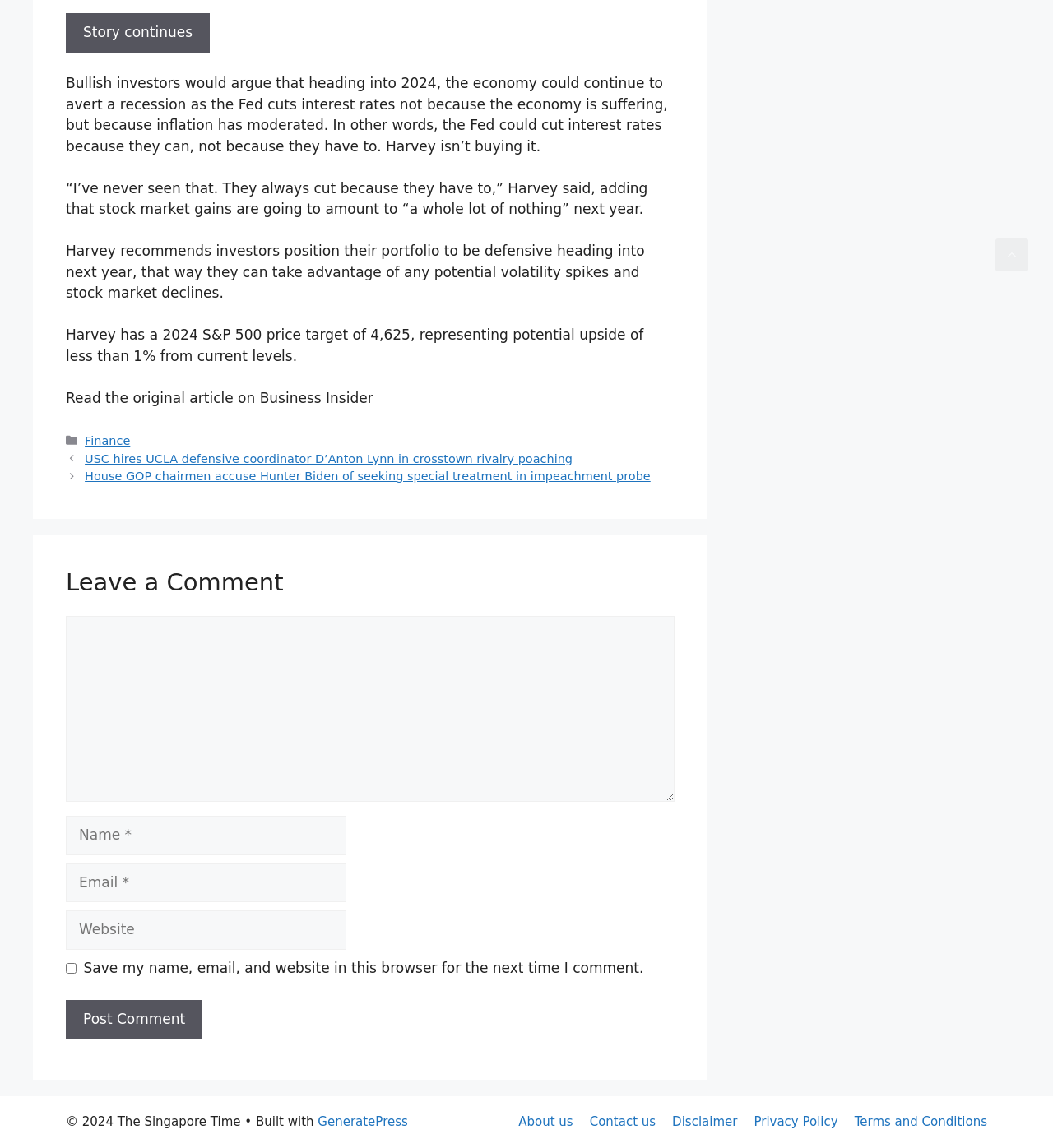What is the purpose of the textbox labeled 'Comment'?
Please give a detailed and thorough answer to the question, covering all relevant points.

The textbox labeled 'Comment' is located below the article and is accompanied by other form fields for name, email, and website. The purpose of this textbox is to allow users to leave a comment or feedback on the article, as indicated by the heading 'Leave a Comment' above the form.